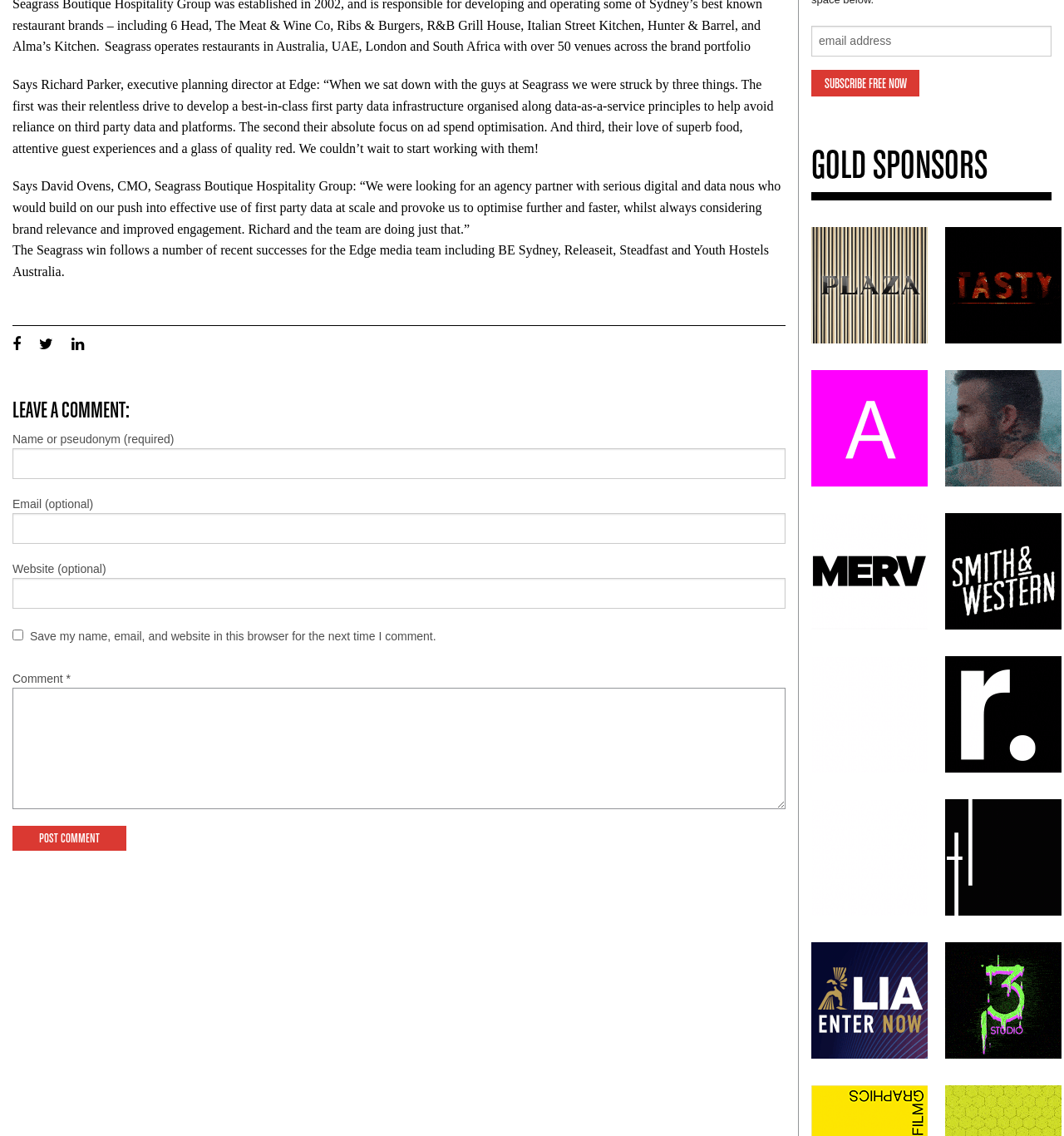What is the purpose of the checkbox?
Refer to the screenshot and answer in one word or phrase.

Save comment information